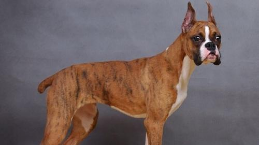Elaborate on the details you observe in the image.

This image features a striking Boxer dog, standing in a profile pose against a neutral grey background. The Boxer is known for its strong, muscular build and playful demeanor, characterized by its distinctive short coat that showcases a mix of fawn and brindle stripes. With its alert stance, the dog displays its characteristic square muzzle and expressive face, complete with distinctive markings around the eyes. This image is likely associated with an article titled "Boxing dogs should pay attention to hip development disorder," highlighting important health considerations for this breed. The photograph effectively captures the essence of the Boxer, illustrating both its beauty and the need for proper care and attention regarding its health.